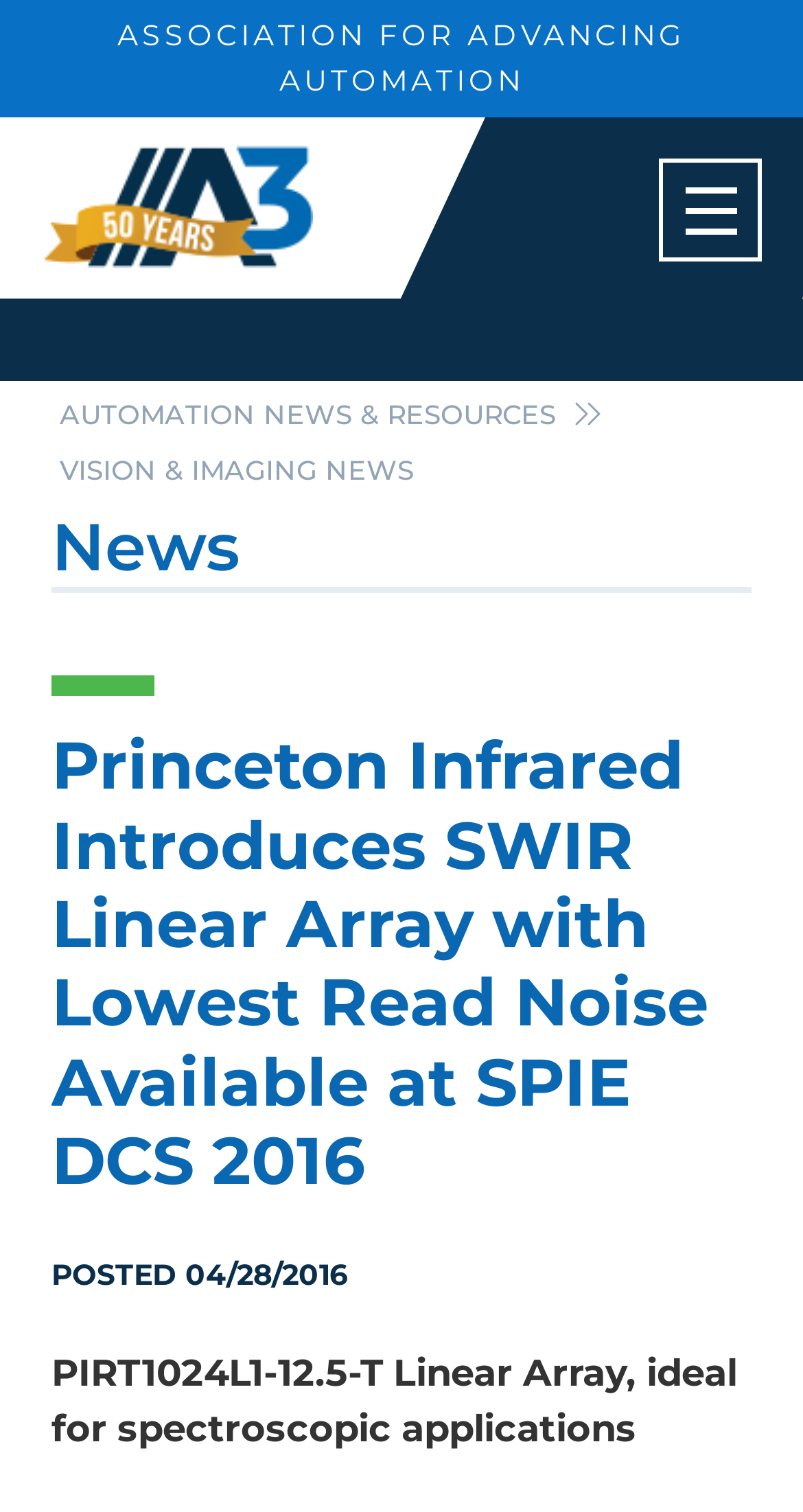Use a single word or phrase to answer the following:
What type of array is introduced?

SWIR Linear Array